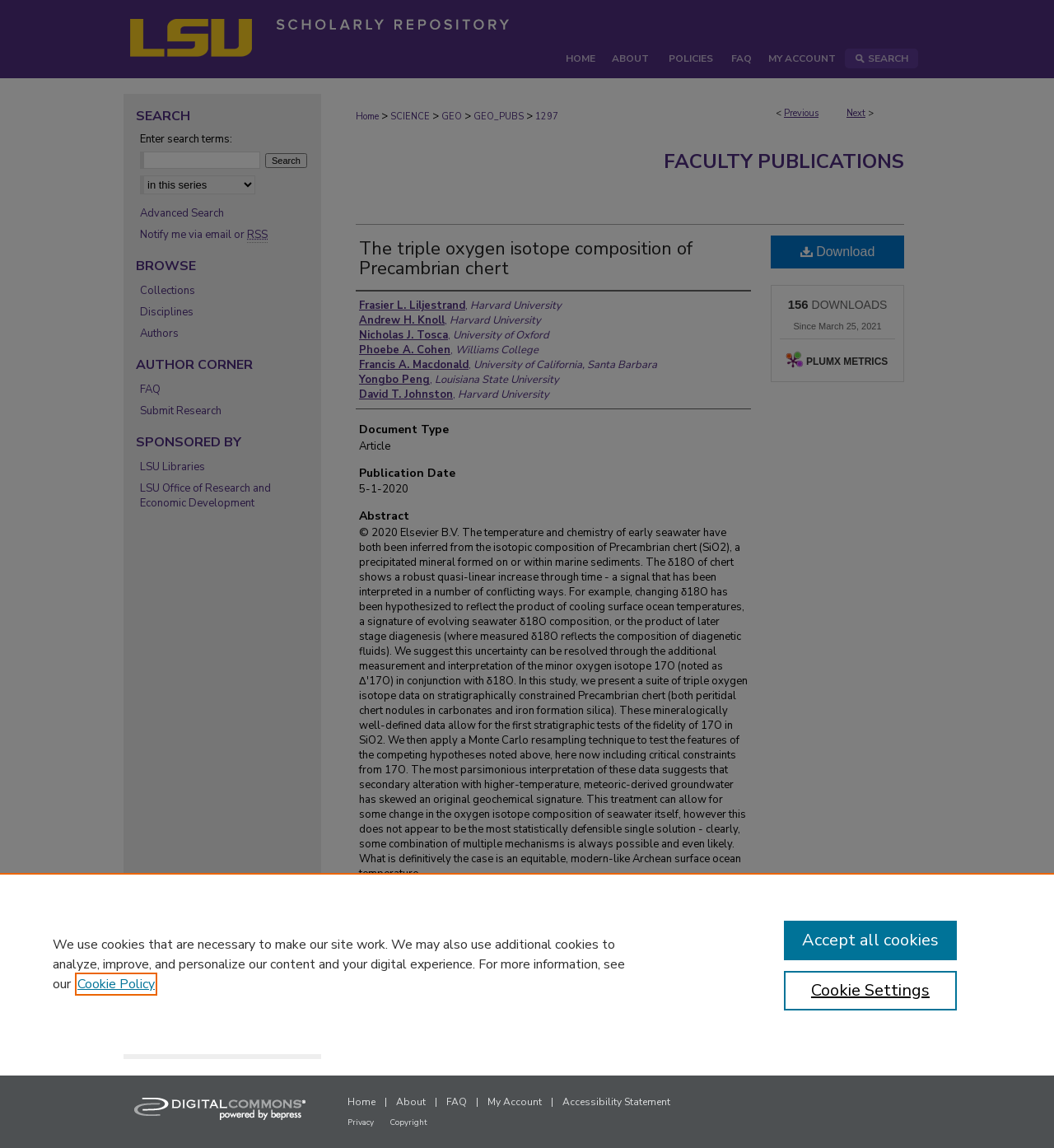Offer a meticulous description of the webpage's structure and content.

This webpage appears to be a scholarly article page from the LSU Scholarly Repository. At the top, there is a menu link and an LSU Scholarly Repository logo, which is an image. Below that, there is a navigation bar with links to "HOME", "ABOUT", "POLICIES", "FAQ", "MY ACCOUNT", and "SEARCH".

The main content of the page is divided into two sections. On the left, there is a breadcrumb navigation menu with links to "Home", "SCIENCE", "GEO", "GEO_PUBS", and "1297". Below that, there is a heading "FACULTY PUBLICATIONS" and a link to the same title.

On the right, there is a section with information about the article, including the title "The triple oxygen isotope composition of Precambrian chert" by Frasier L. Liljestrand, Andrew H. Knoll, and others. Below the title, there are links to the authors' names and their affiliations. There are also headings for "Document Type", "Publication Date", "Abstract", "Publication Source (Journal or Book title)", and "Recommended Citation", each with corresponding text.

Further down, there is a link to "Download" the article, and a section with information about the number of downloads and a link to "PLUMX METRICS". There is also a search box with a label "Enter search terms:" and a button to submit the search.

On the bottom left, there is a complementary section with headings for "SEARCH", "BROWSE", "AUTHOR CORNER", and "SPONSORED BY", each with corresponding links. On the bottom right, there is a content information section with links to "Elsevier - Digital Commons" and "Home".